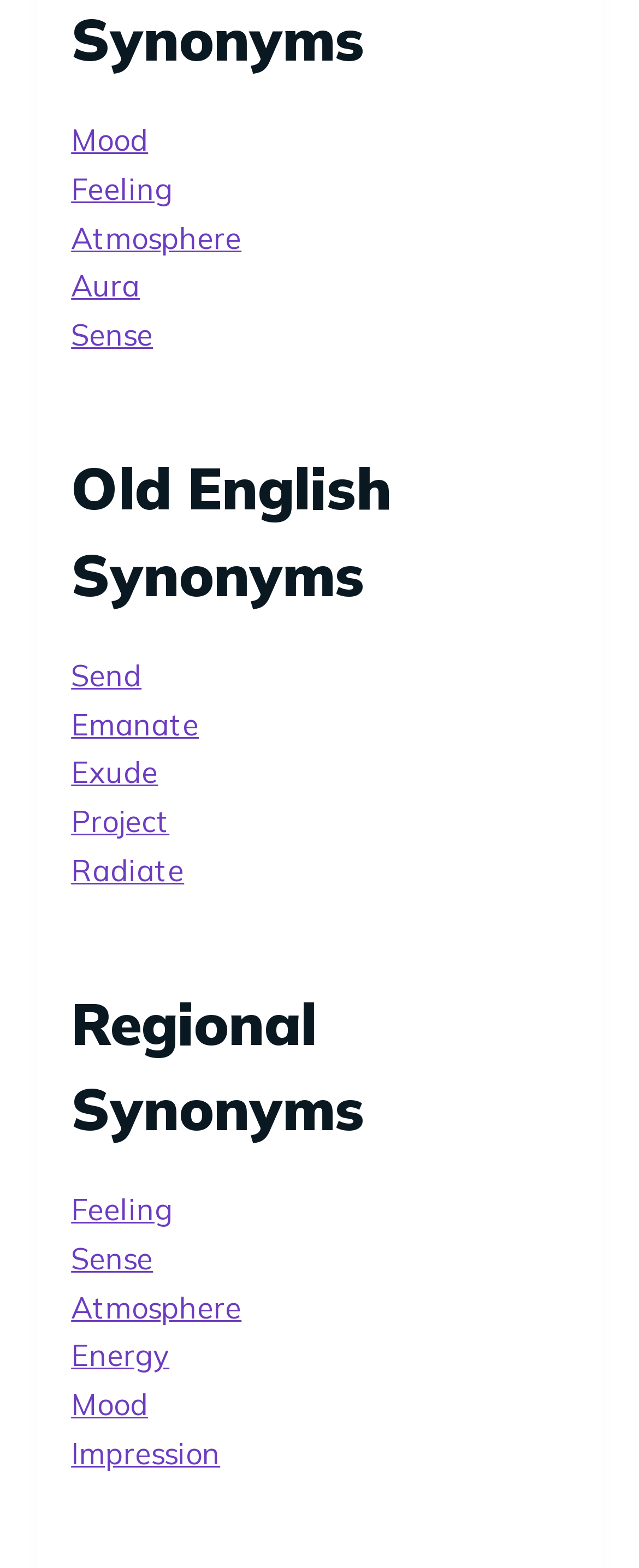How many synonyms are there for 'Mood'?
Ensure your answer is thorough and detailed.

I found two links with the text 'Mood', one under 'Old English Synonyms' and one under 'Regional Synonyms', indicating that there are two synonyms for 'Mood'.